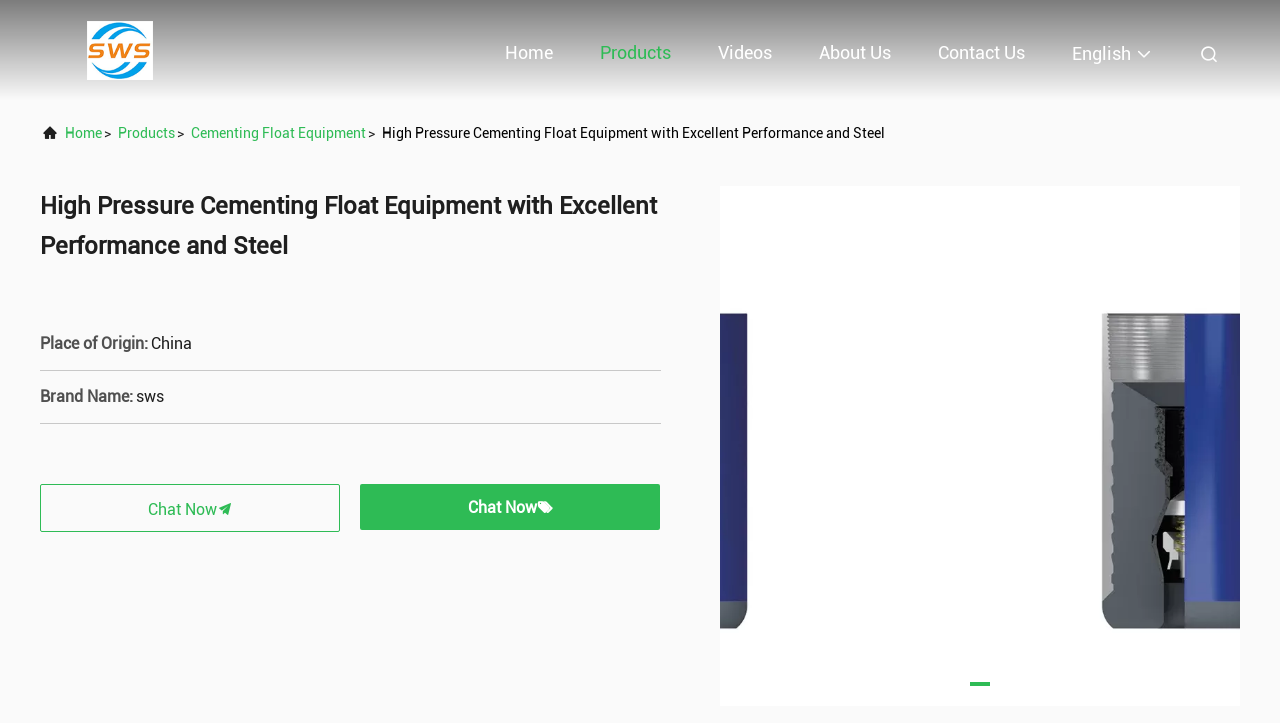What is the product category?
Based on the screenshot, provide a one-word or short-phrase response.

Cementing Float Equipment